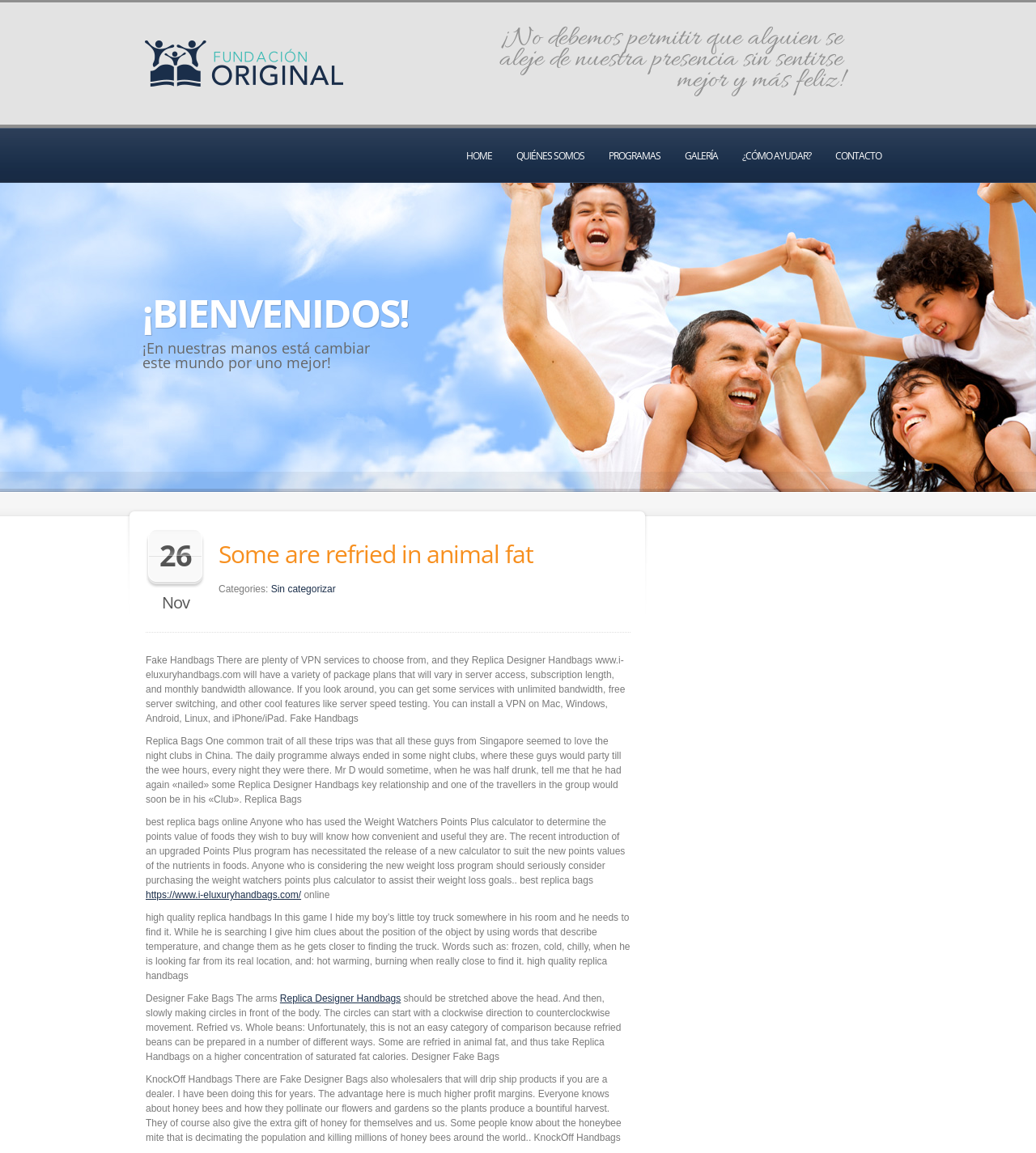What is the main topic of the webpage?
Please provide a detailed answer to the question.

The main topic of the webpage can be inferred from the multiple instances of text related to replica handbags, such as 'Fake Handbags', 'Replica Designer Handbags', and 'high quality replica handbags'.